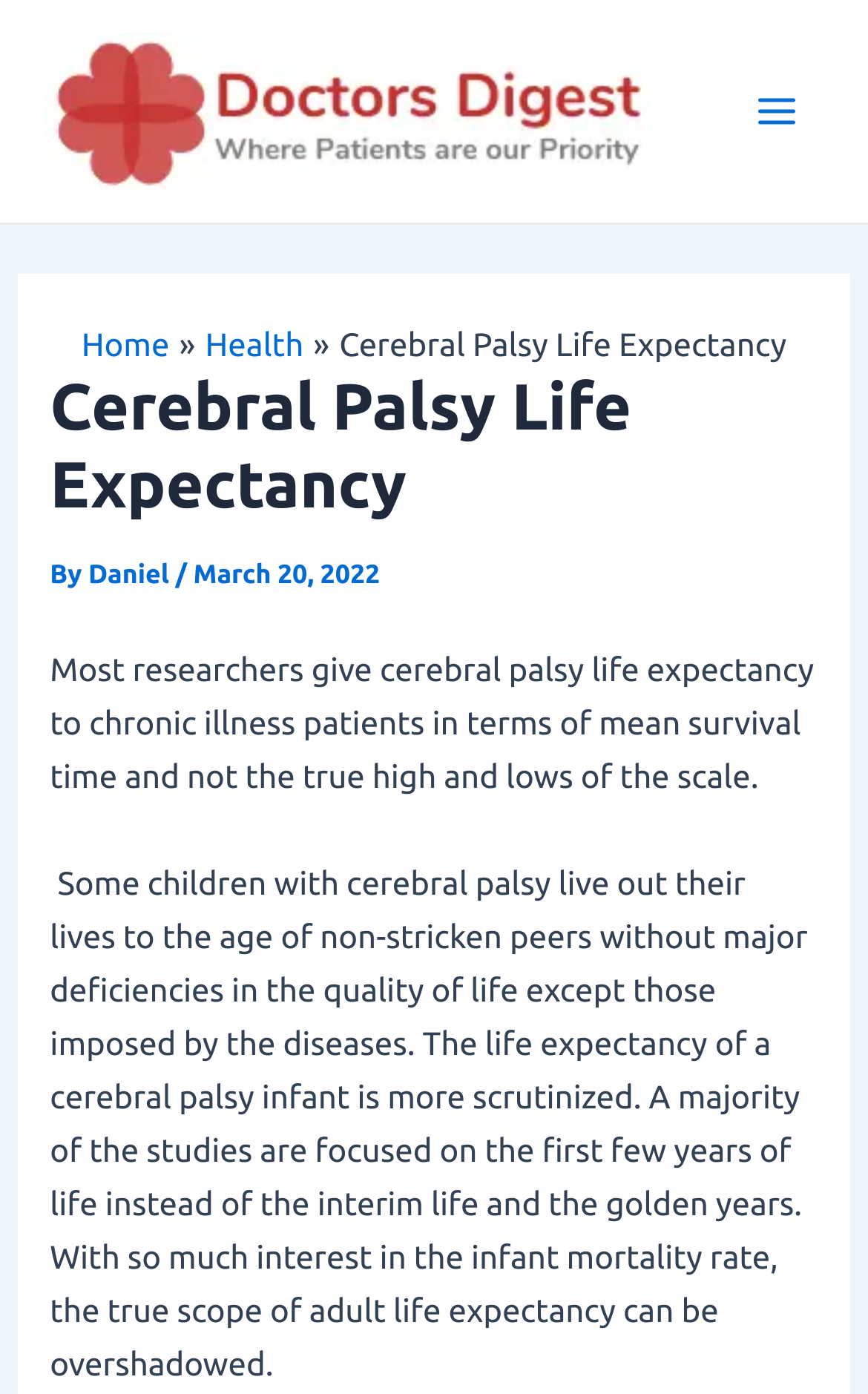Who wrote the article?
Based on the image, answer the question in a detailed manner.

The author of the article is mentioned in the breadcrumbs section, where it says 'By Daniel'.